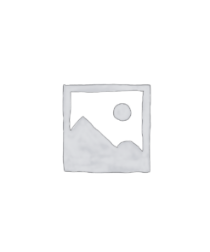What is the purpose of the placeholder graphic?
Please respond to the question with as much detail as possible.

The caption explains that the placeholder graphic serves both functional and aesthetic purposes within the layout of a gardening website, capturing visitors' attention while they browse for plants.